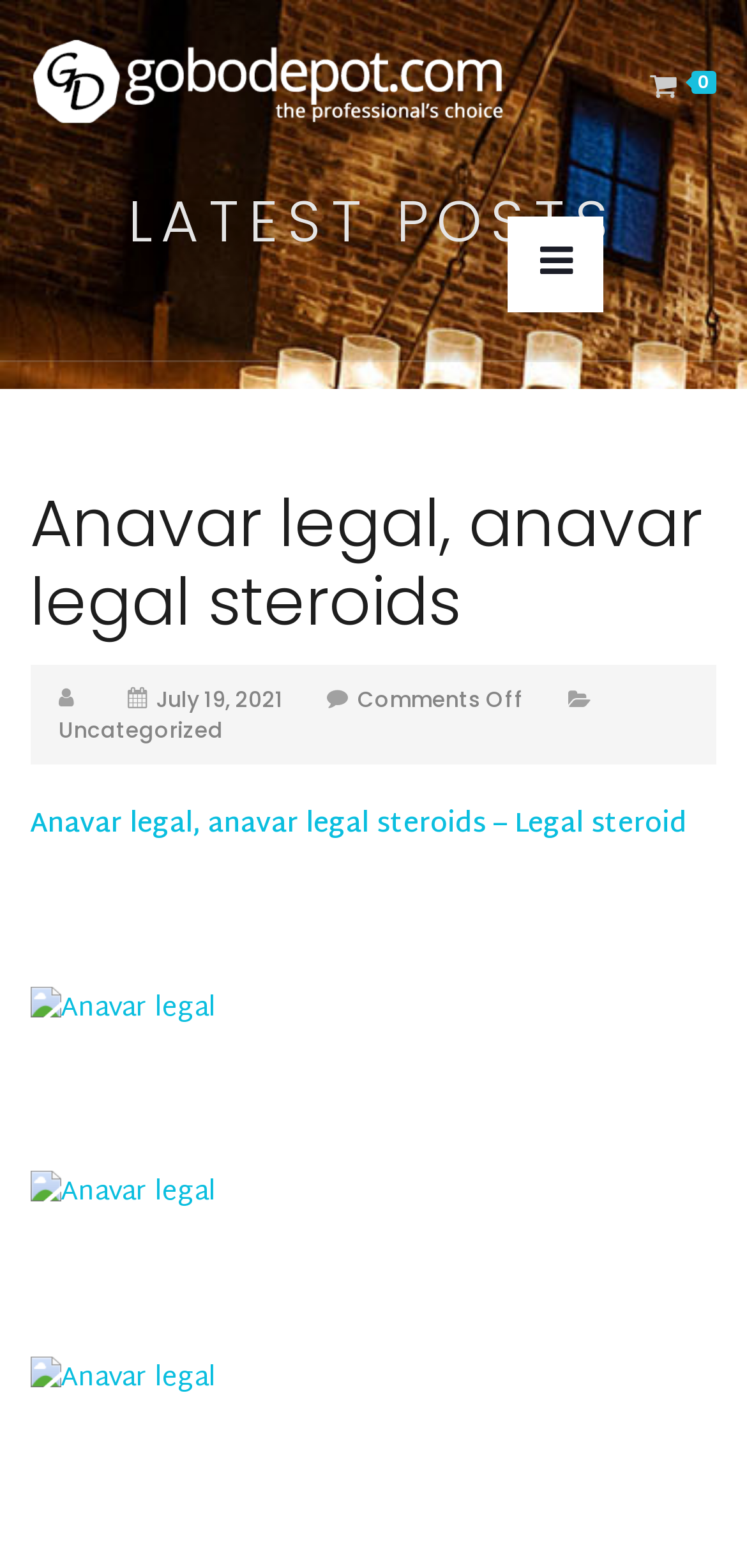Pinpoint the bounding box coordinates for the area that should be clicked to perform the following instruction: "click on Anavar legal link".

[0.04, 0.628, 0.289, 0.659]